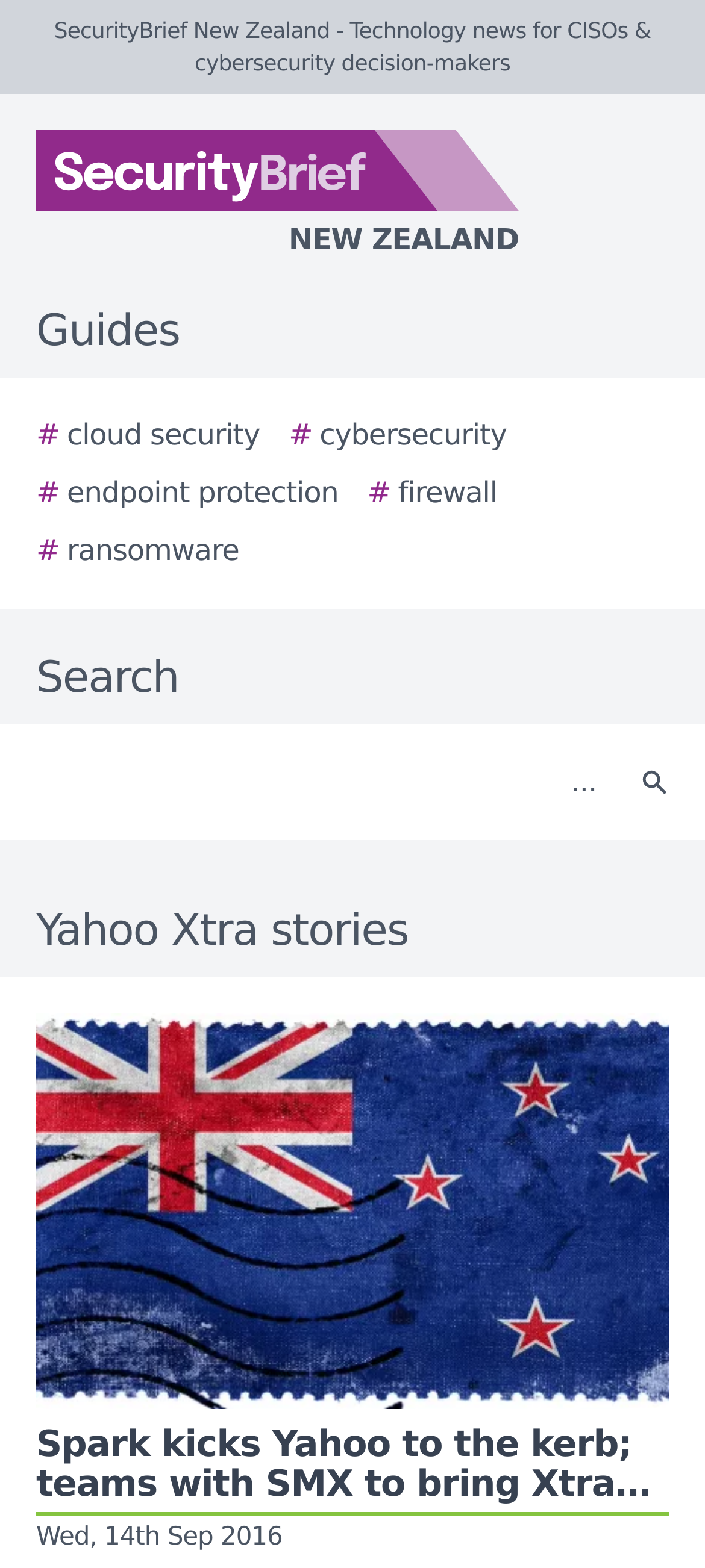What is the category of the Yahoo Xtra stories?
Make sure to answer the question with a detailed and comprehensive explanation.

The webpage's title is 'SecurityBrief New Zealand - Technology news for CISOs & cybersecurity decision-makers', indicating that the Yahoo Xtra stories are related to technology news.